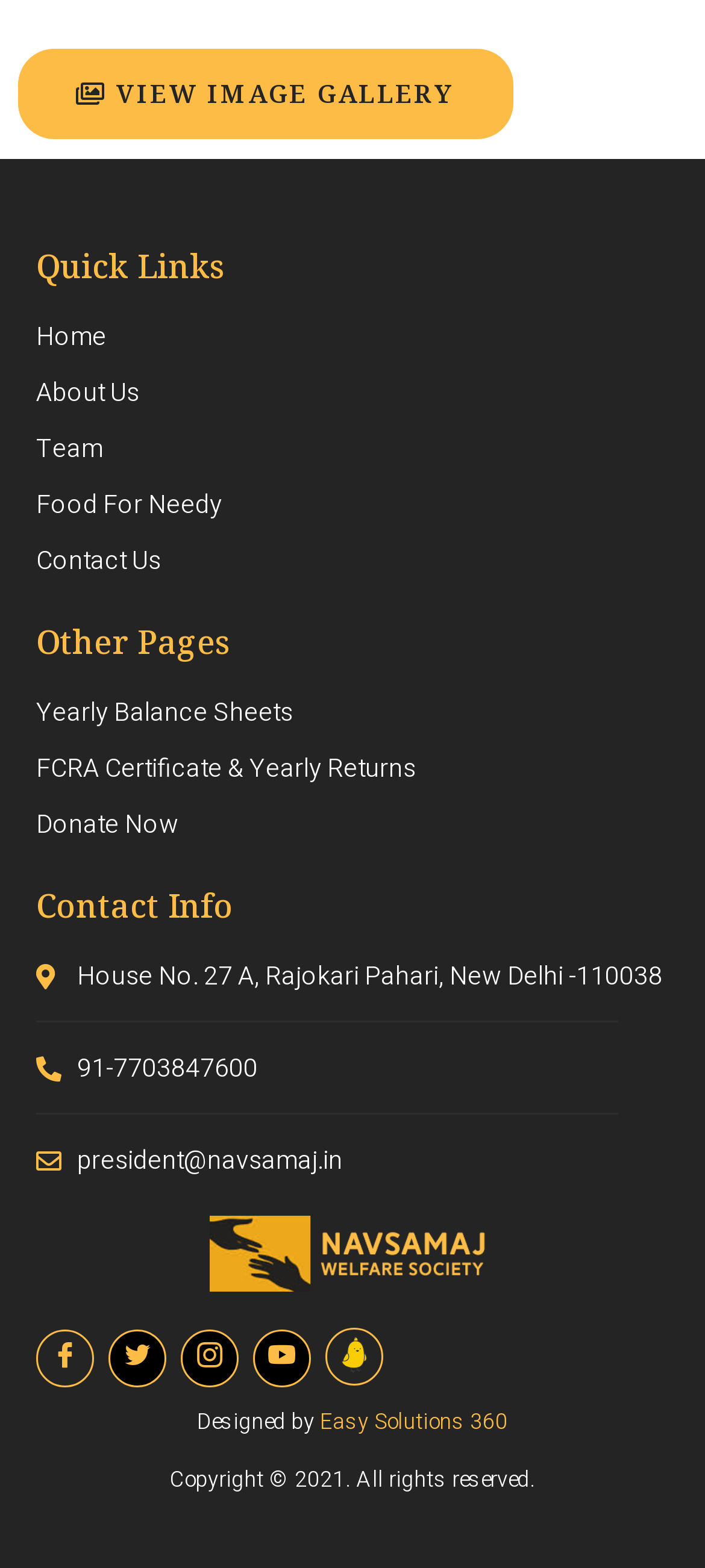Please give the bounding box coordinates of the area that should be clicked to fulfill the following instruction: "view yearly balance sheets". The coordinates should be in the format of four float numbers from 0 to 1, i.e., [left, top, right, bottom].

[0.051, 0.443, 0.949, 0.467]